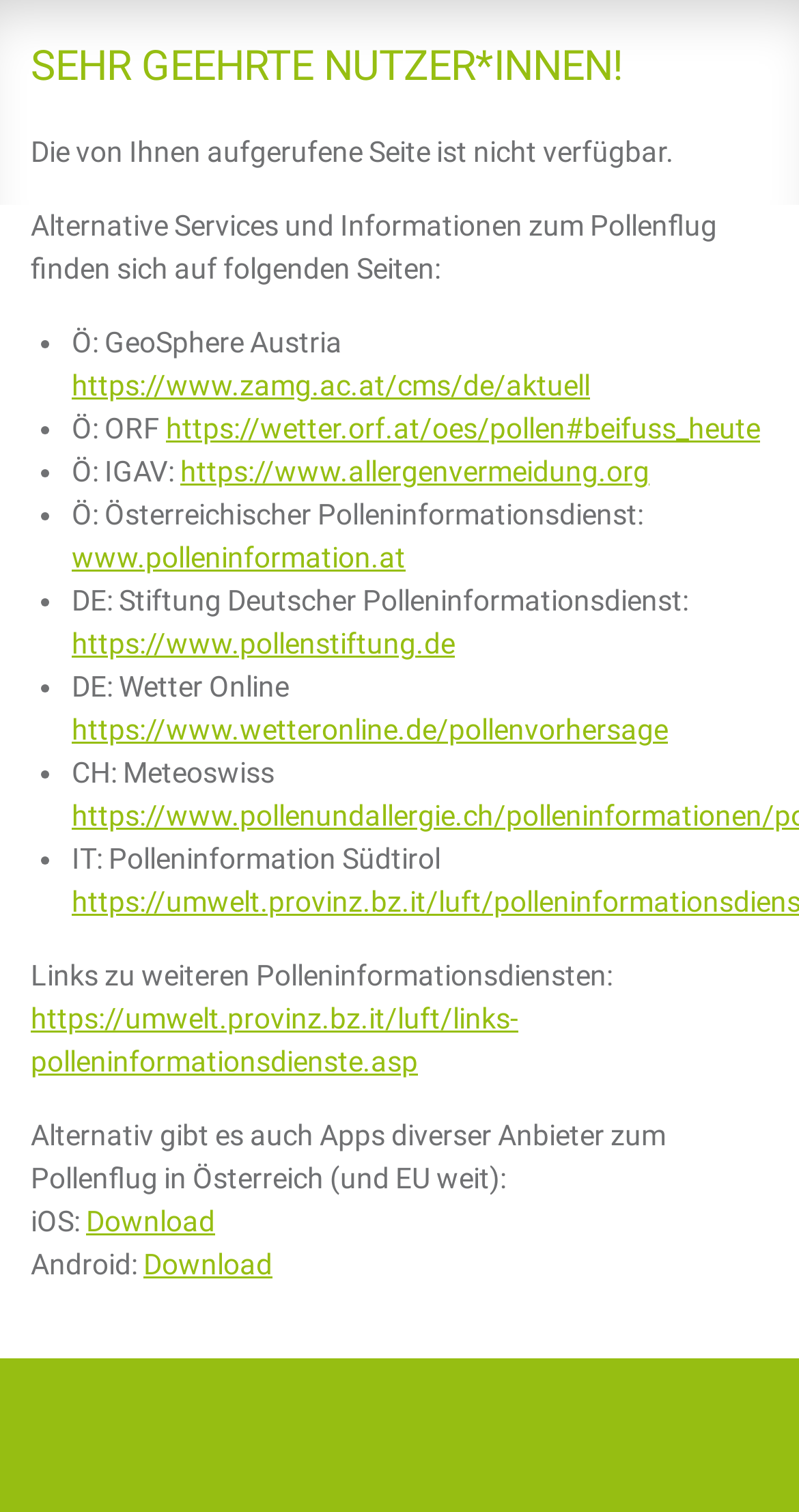Please determine the bounding box coordinates of the clickable area required to carry out the following instruction: "Go to Wetter Online". The coordinates must be four float numbers between 0 and 1, represented as [left, top, right, bottom].

[0.09, 0.472, 0.836, 0.494]